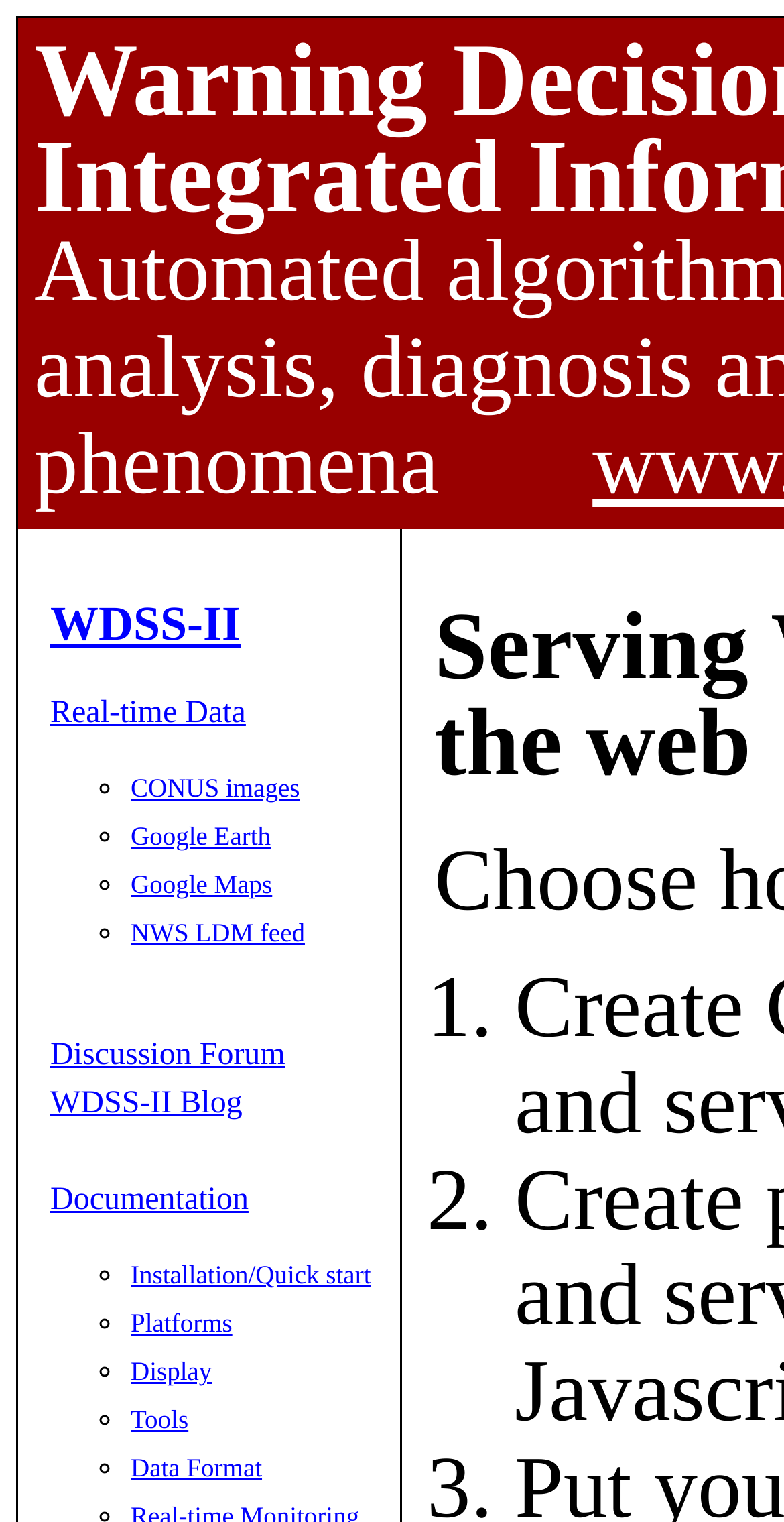Determine the bounding box for the HTML element described here: "NWS LDM feed". The coordinates should be given as [left, top, right, bottom] with each number being a float between 0 and 1.

[0.167, 0.603, 0.389, 0.623]